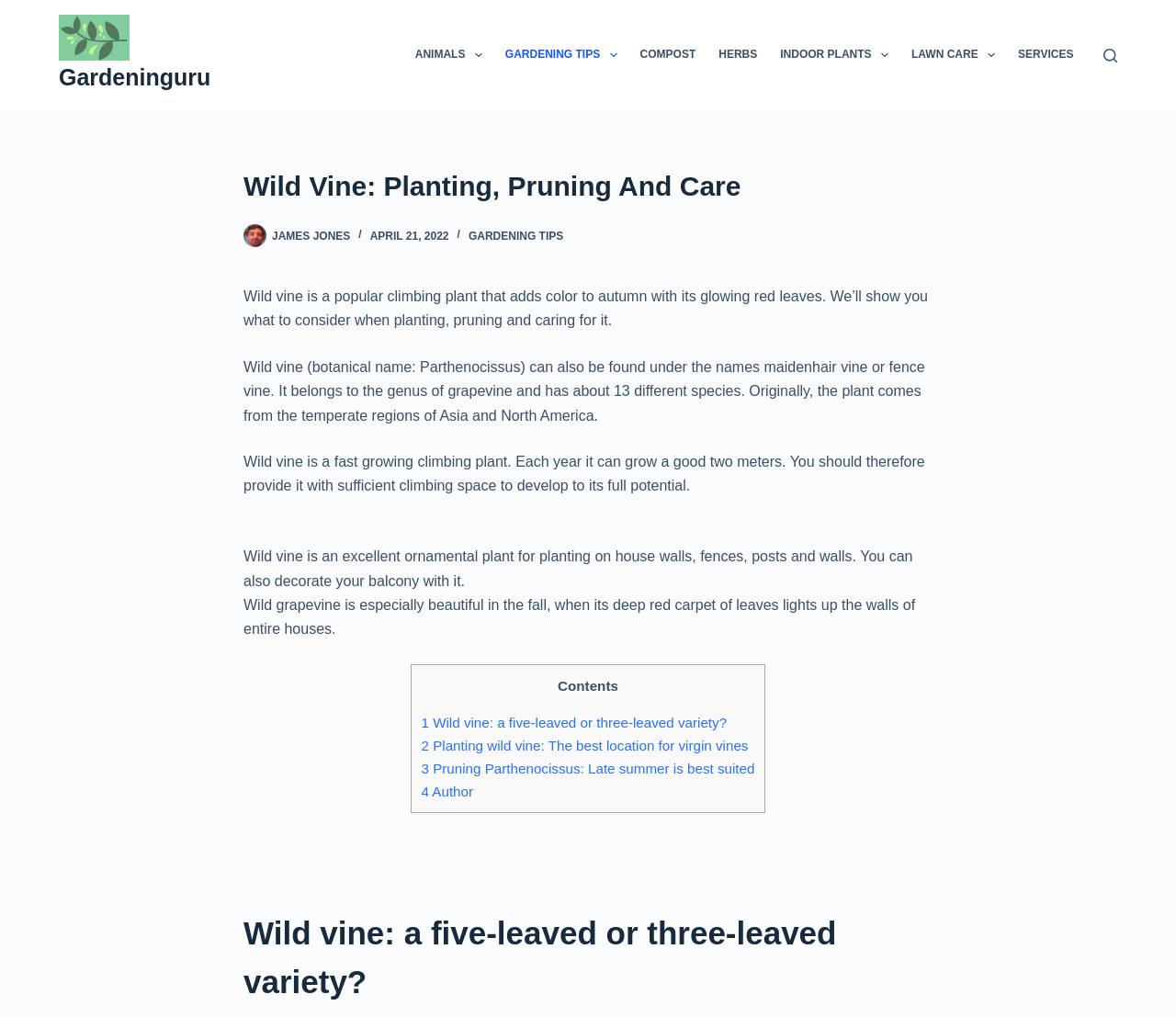Determine the bounding box coordinates of the clickable element to complete this instruction: "Read the article by 'James Jones'". Provide the coordinates in the format of four float numbers between 0 and 1, [left, top, right, bottom].

[0.207, 0.22, 0.227, 0.243]